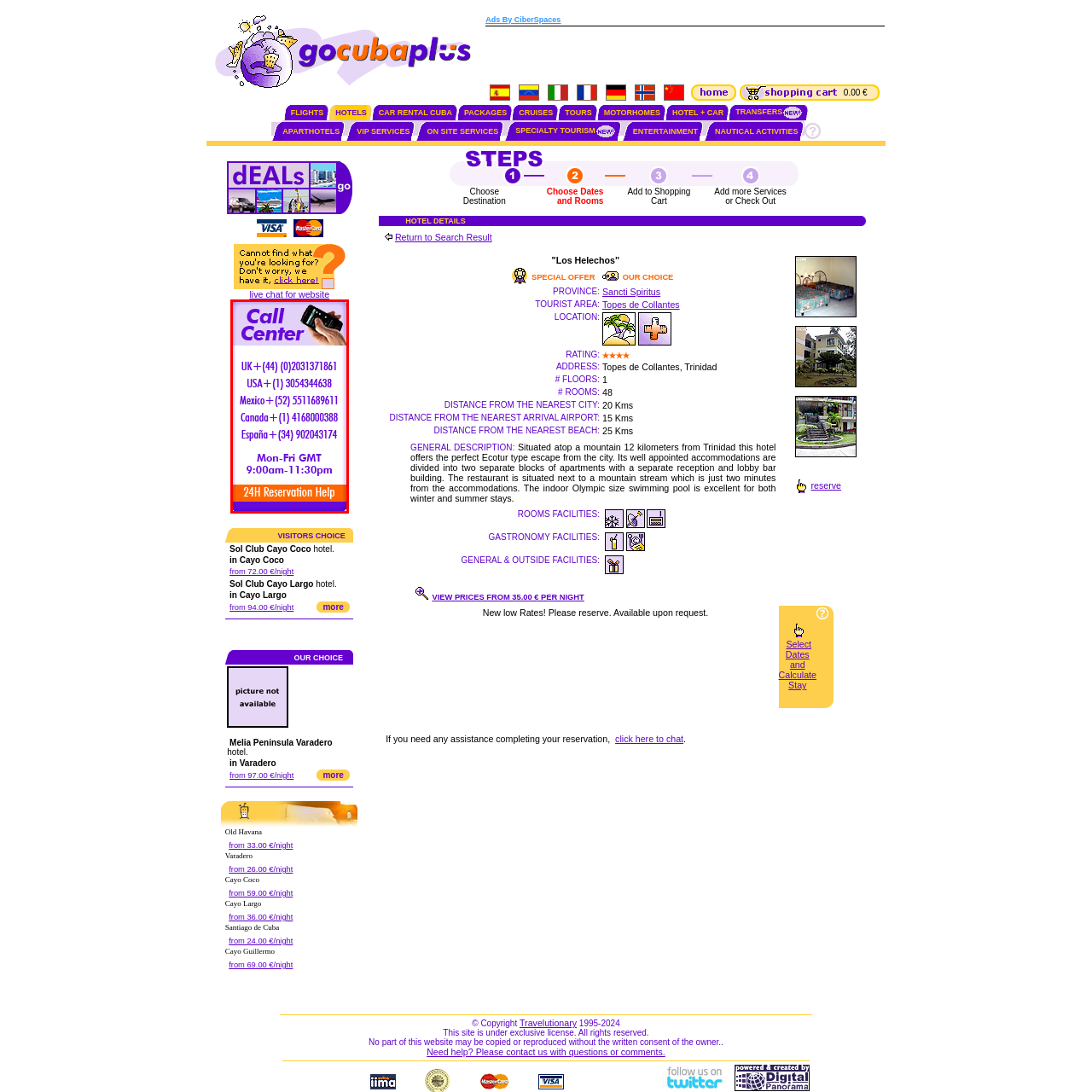How many countries' phone numbers are listed?
Inspect the image enclosed by the red bounding box and provide a detailed and comprehensive answer to the question.

The question asks about the number of countries' phone numbers listed. Upon analyzing the image, I count the phone numbers listed for the UK, USA, Mexico, Canada, and Spain, which totals 5 countries, providing the answer.